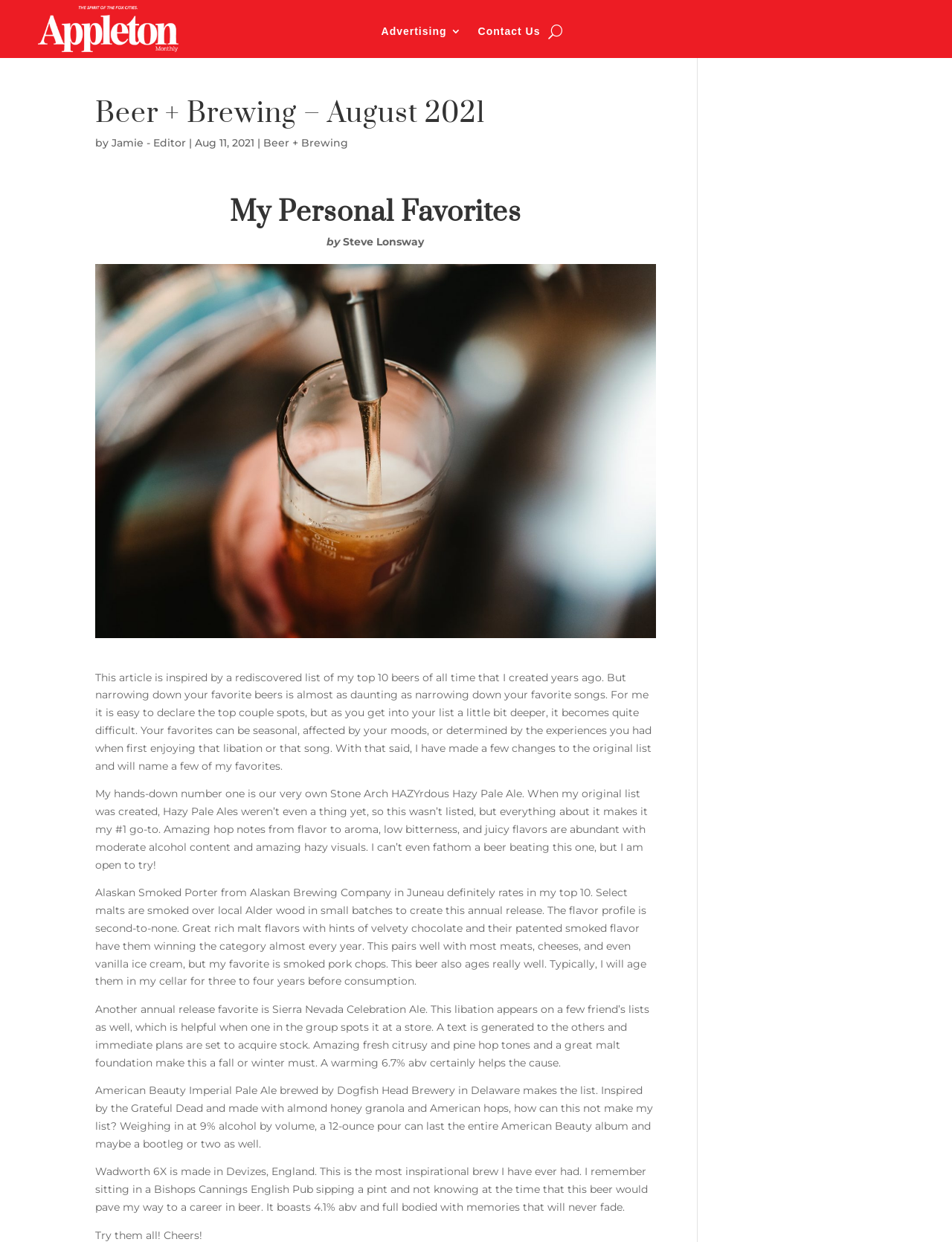How many beers are mentioned in the article?
Refer to the image and respond with a one-word or short-phrase answer.

5